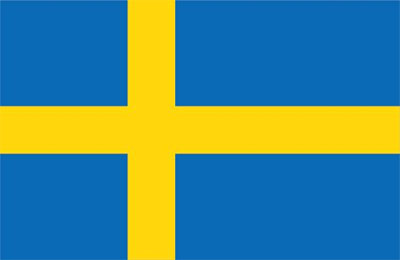What does the blue color on the flag signify?
Using the information from the image, give a concise answer in one word or a short phrase.

Loyalty and truth